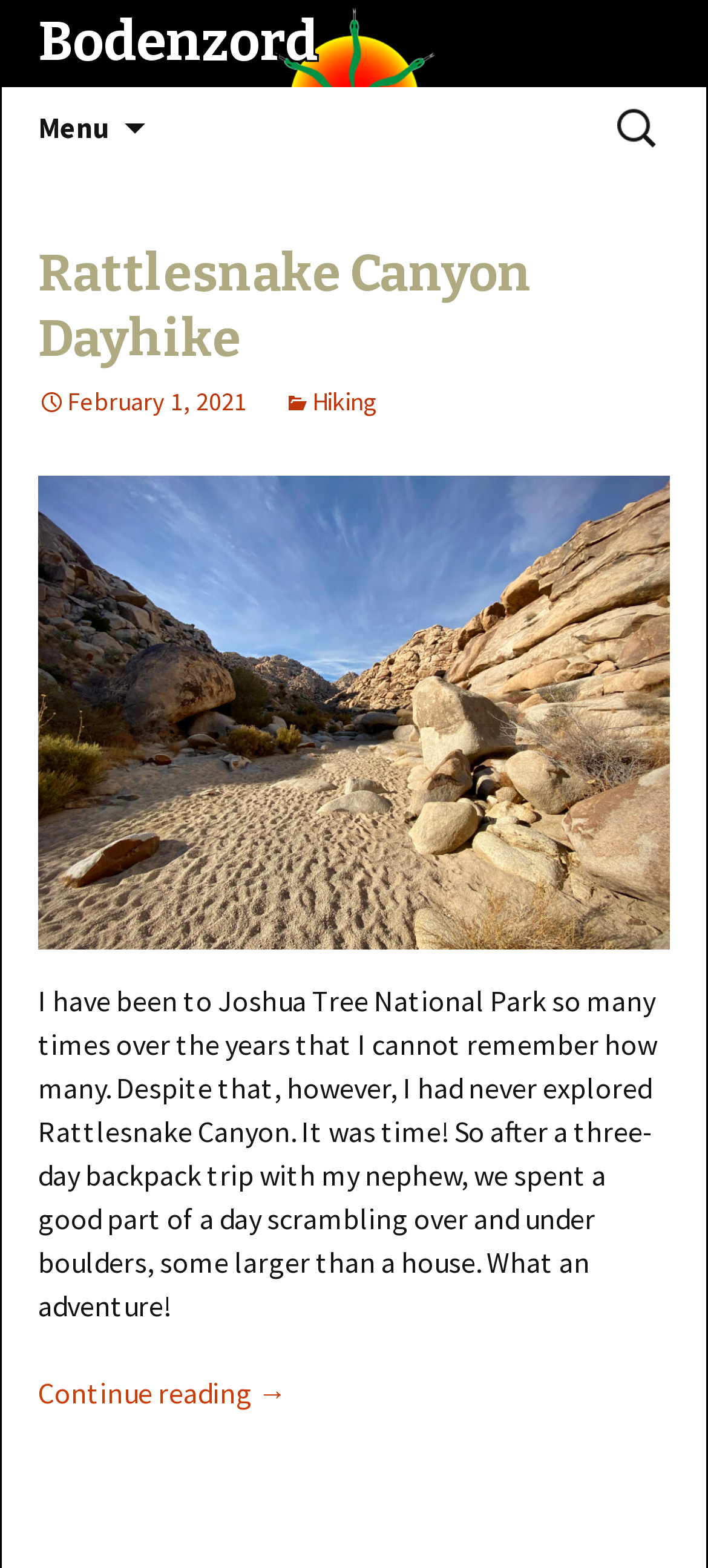What is the date of the article?
Answer the question with a single word or phrase derived from the image.

February 1, 2021